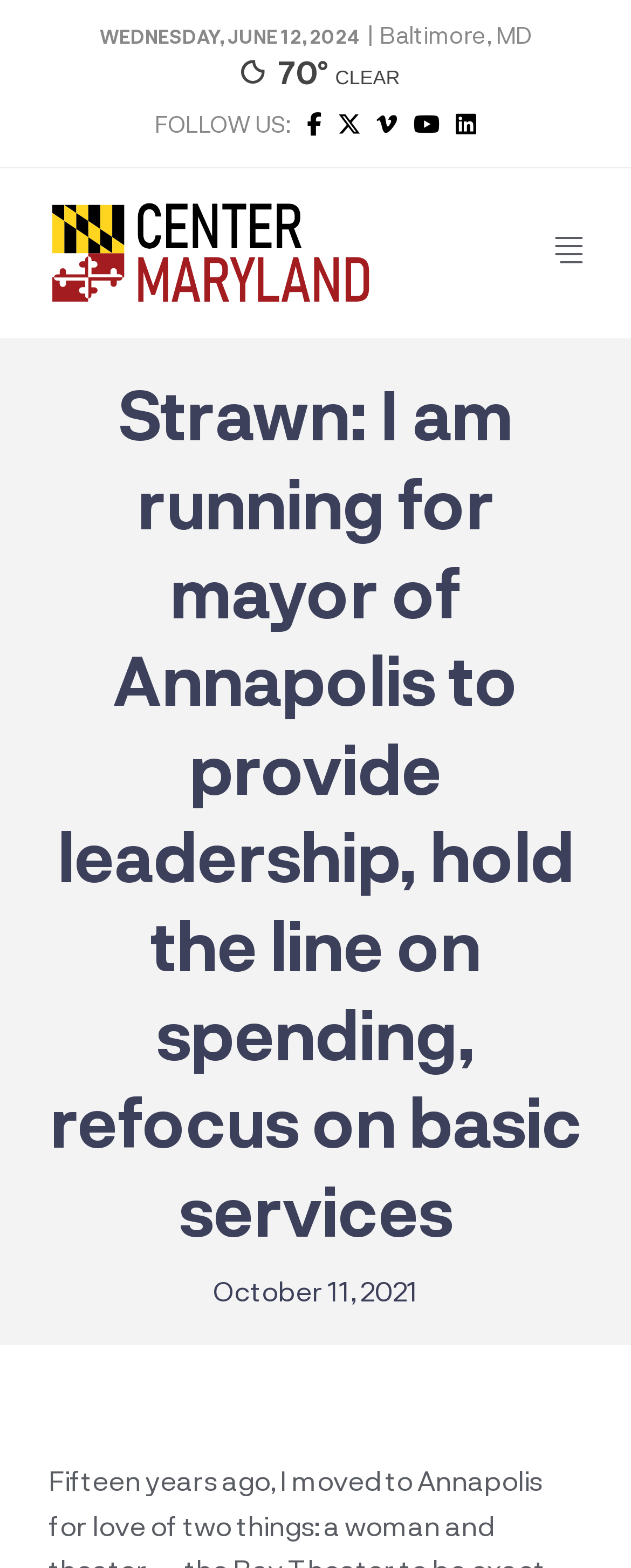What is the current temperature?
Please answer using one word or phrase, based on the screenshot.

70°